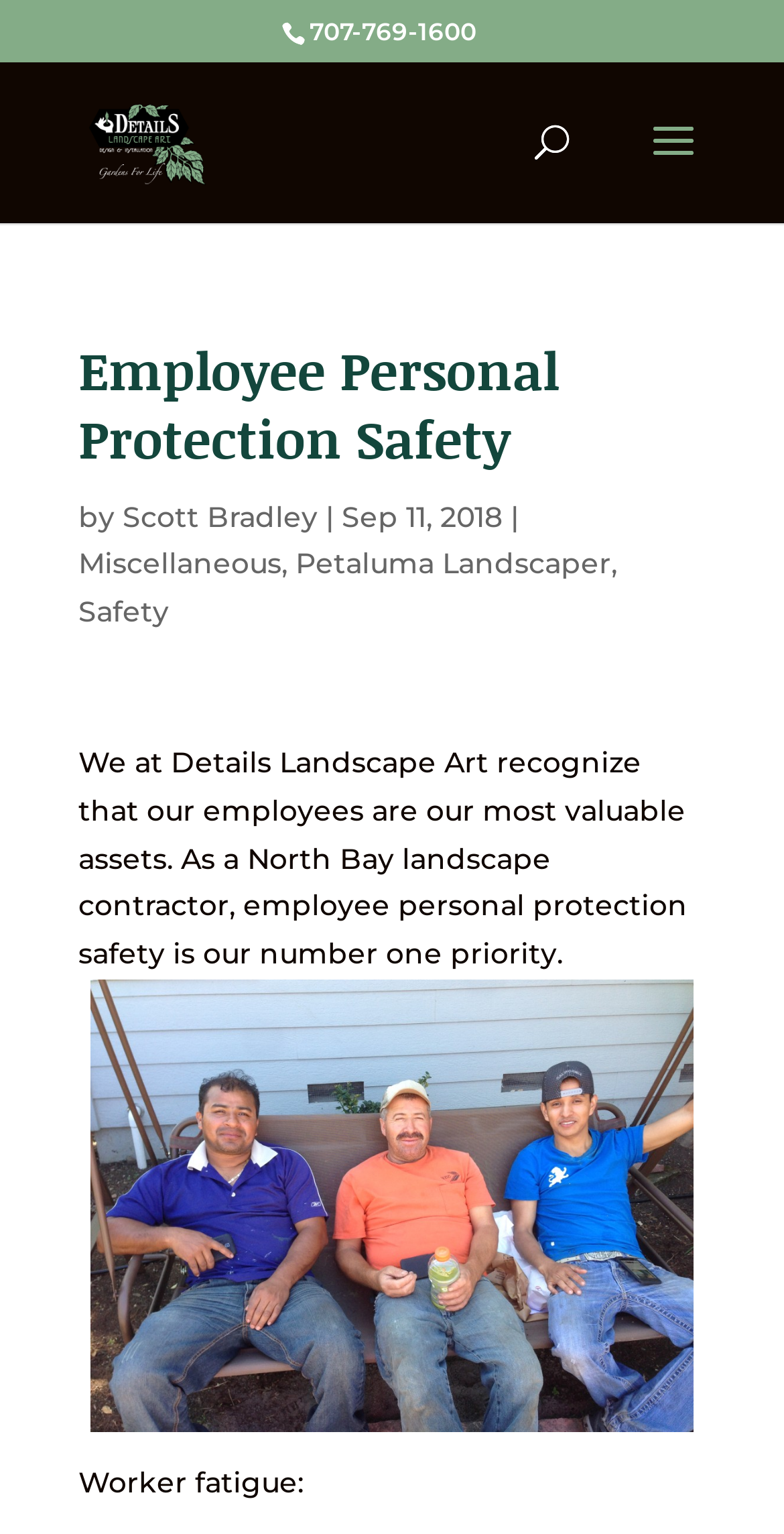Please locate the UI element described by "alt="Details Landscape Art"" and provide its bounding box coordinates.

[0.11, 0.079, 0.266, 0.103]